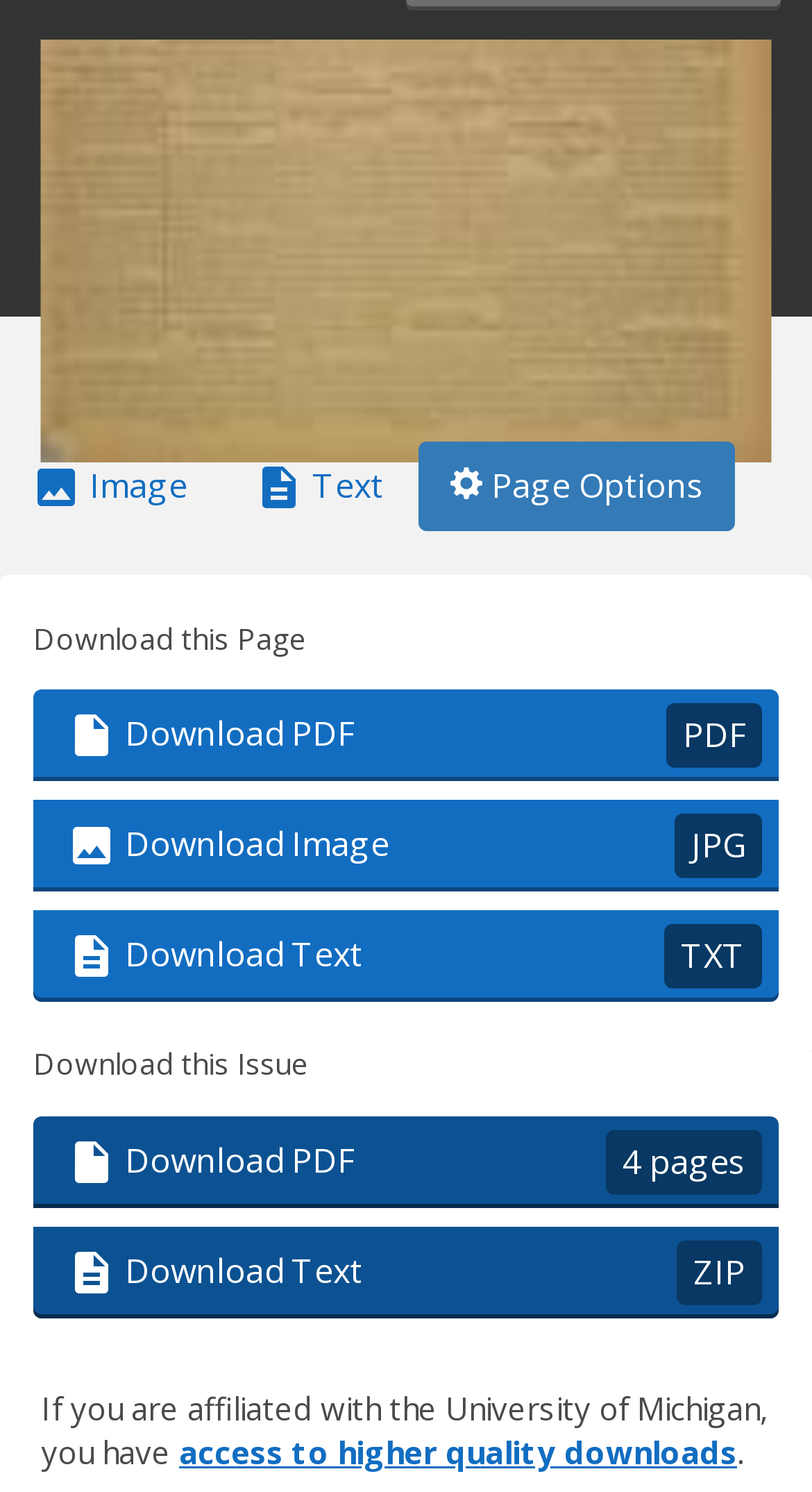Please identify the bounding box coordinates of the element's region that needs to be clicked to fulfill the following instruction: "Contact via email". The bounding box coordinates should consist of four float numbers between 0 and 1, i.e., [left, top, right, bottom].

None